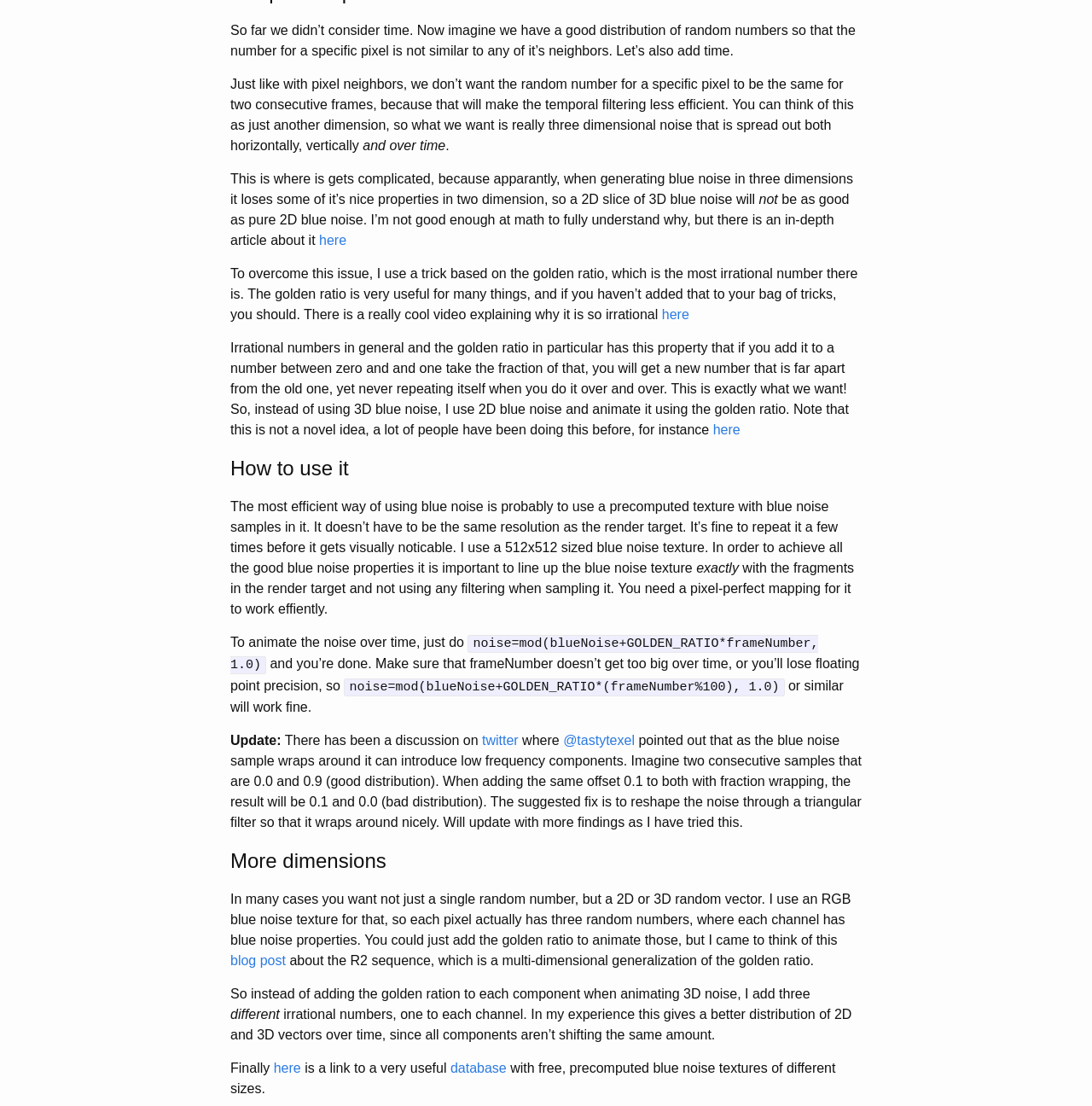Answer succinctly with a single word or phrase:
What is the purpose of using blue noise?

To make temporal filtering less efficient